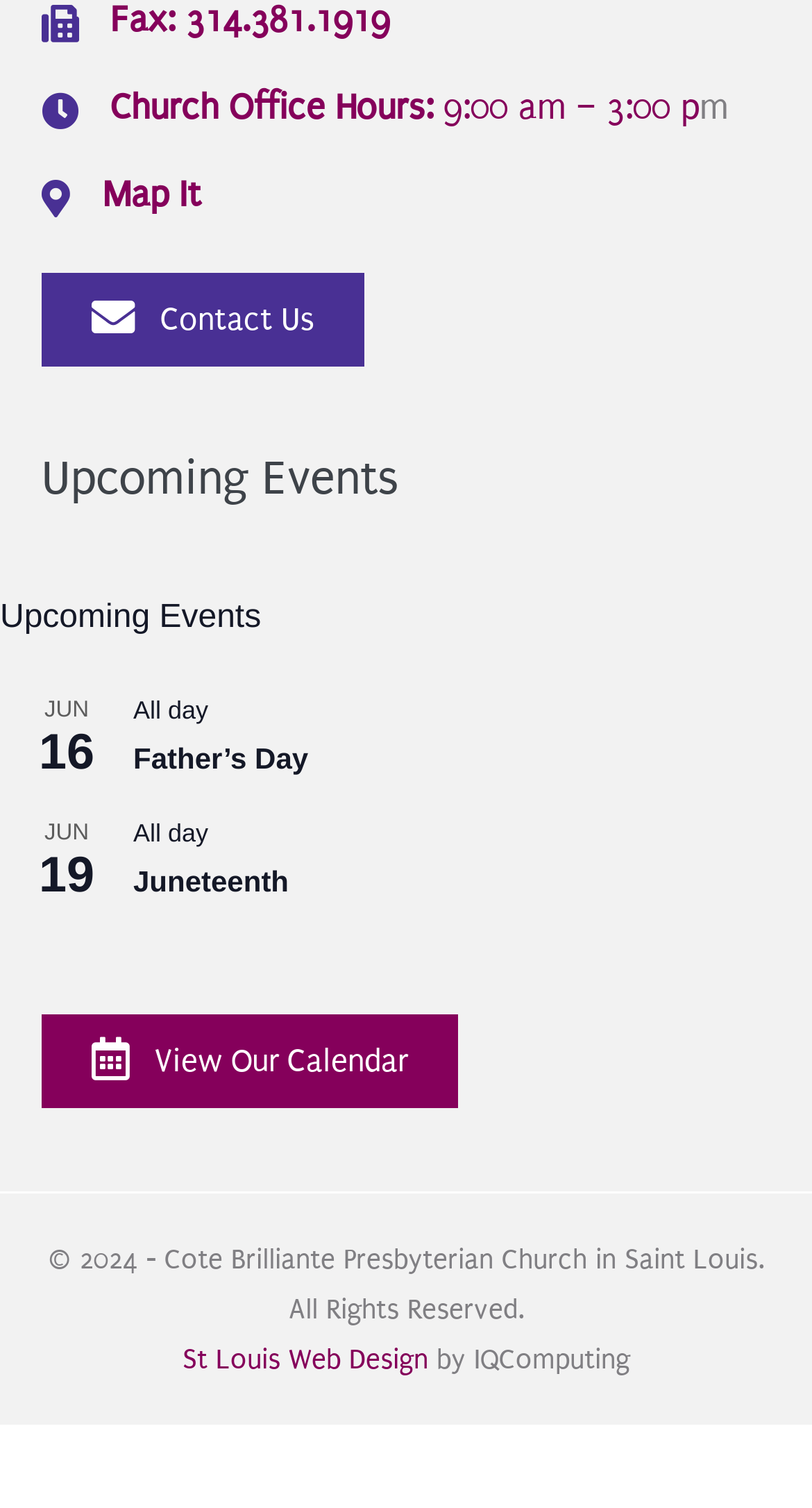What is the name of the church?
Using the image, provide a detailed and thorough answer to the question.

The name of the church can be found in the StaticText element with the text 'Cote Brilliante Presbyterian Church in Saint Louis' at the bottom of the webpage.